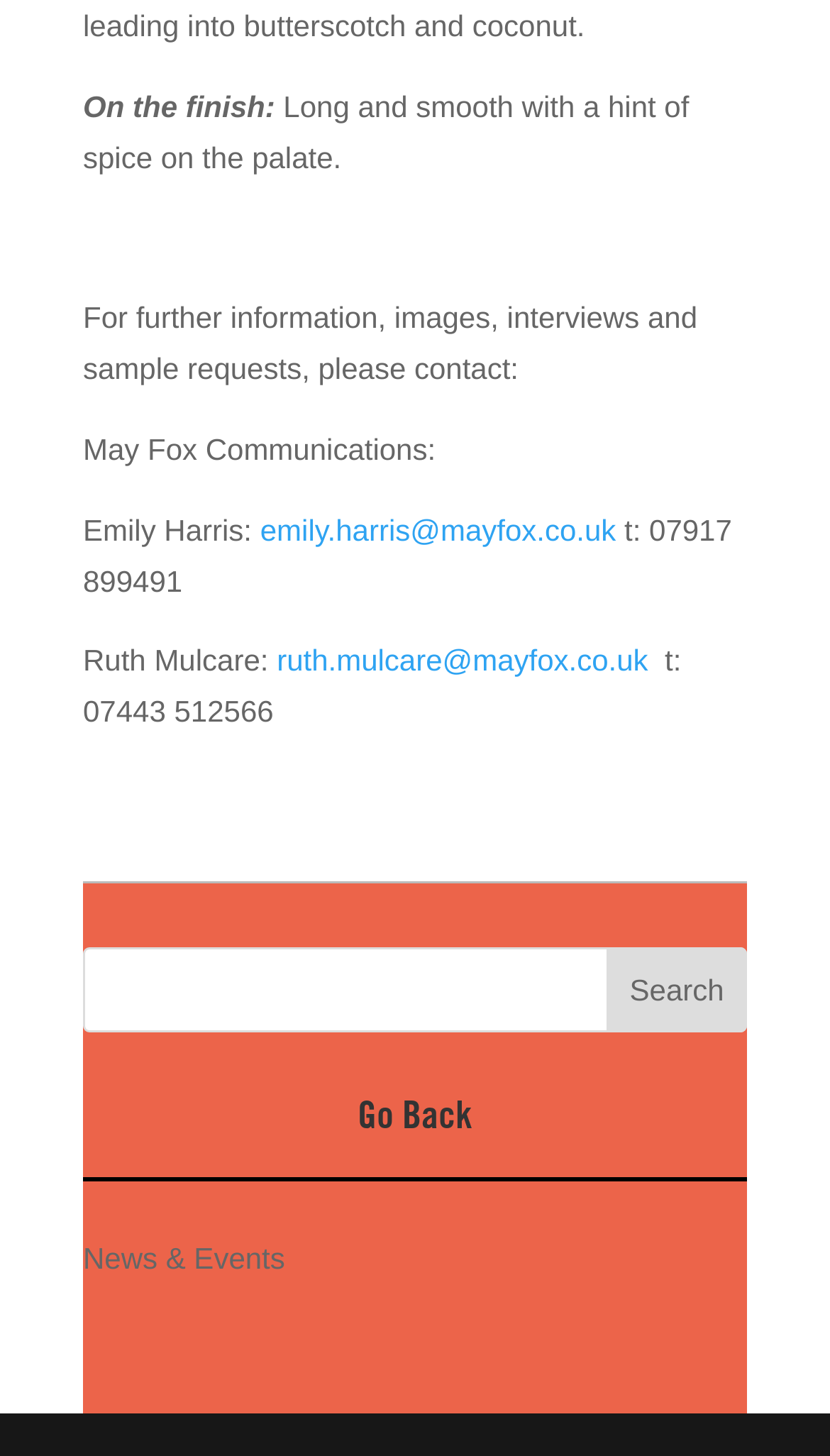Give a one-word or short phrase answer to the question: 
What is the flavor profile of the product?

Long and smooth with a hint of spice